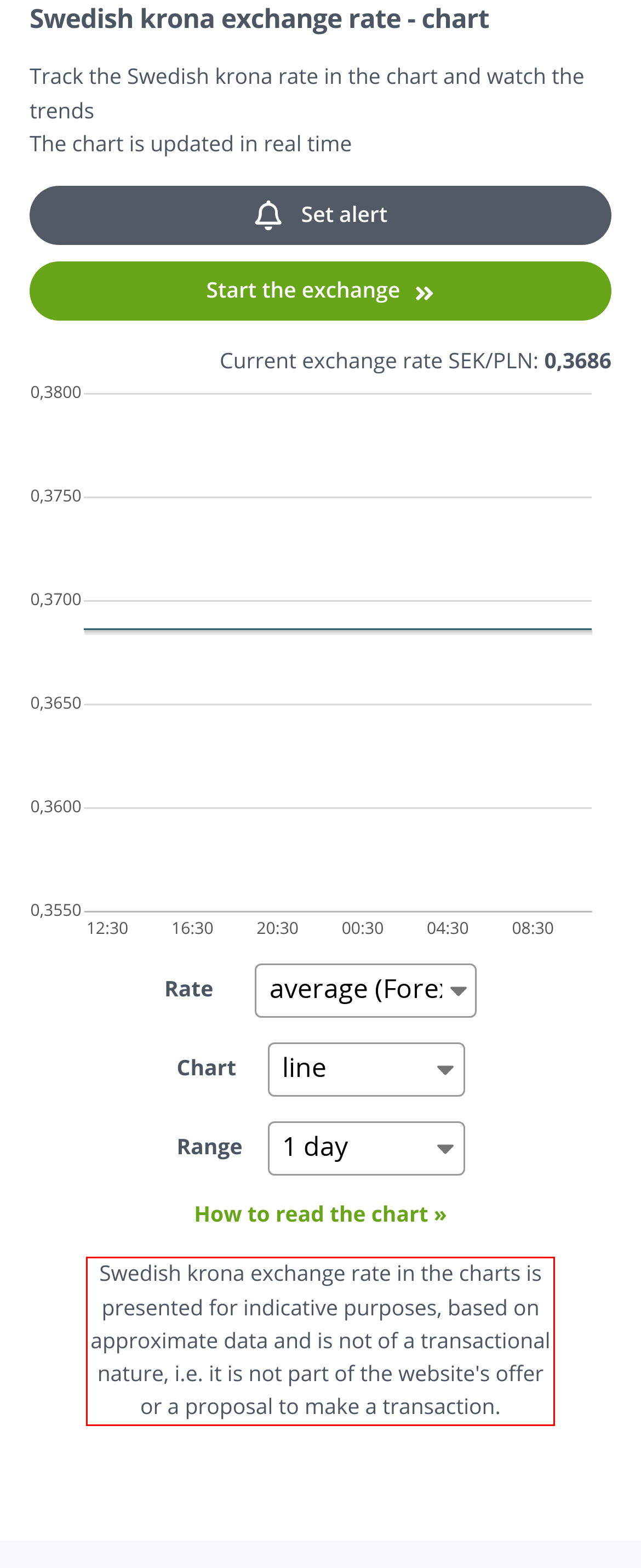Given a screenshot of a webpage, locate the red bounding box and extract the text it encloses.

Swedish krona exchange rate in the charts is presented for indicative purposes, based on approximate data and is not of a transactional nature, i.e. it is not part of the website's offer or a proposal to make a transaction.